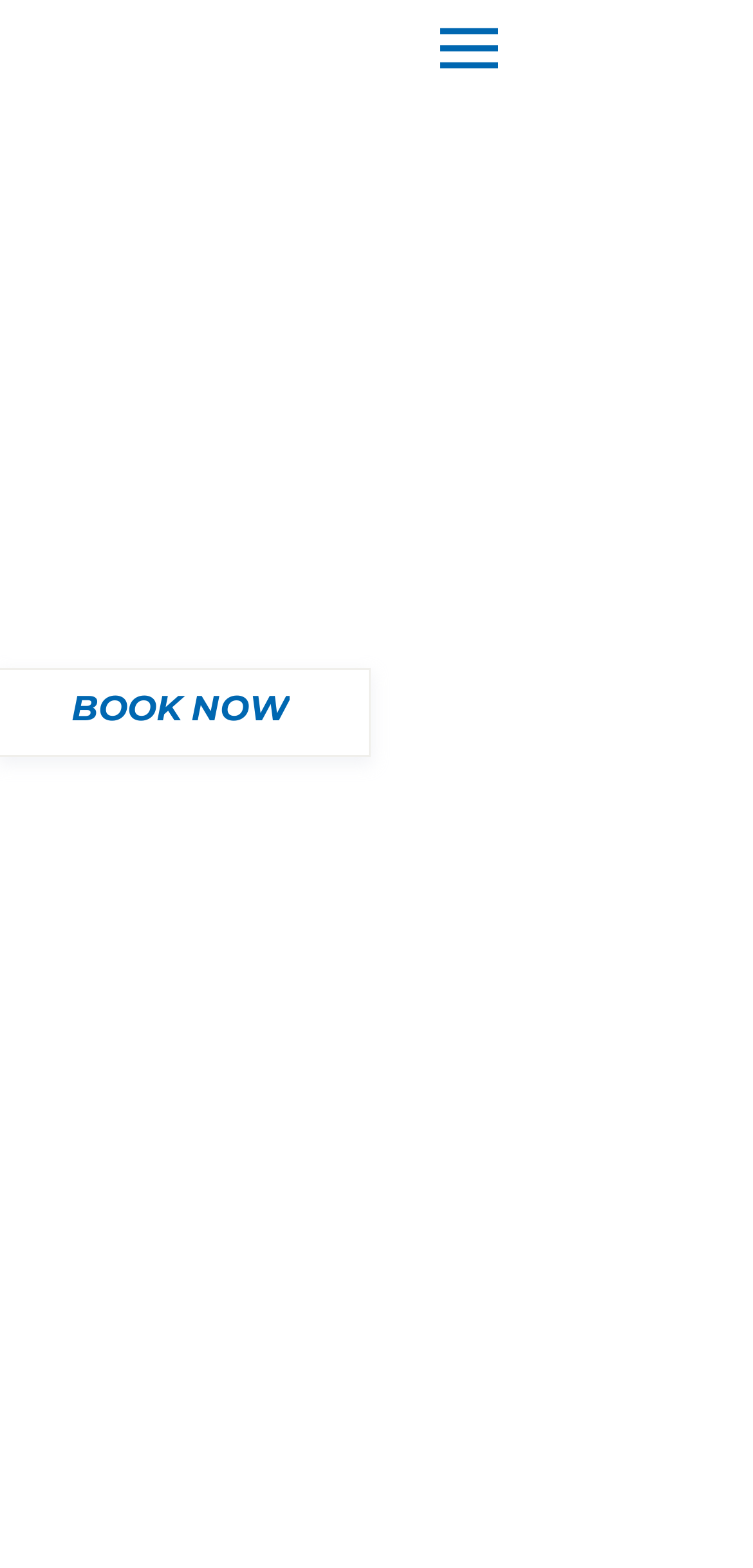Please answer the following question using a single word or phrase: 
How many nights of accommodations are included?

Three